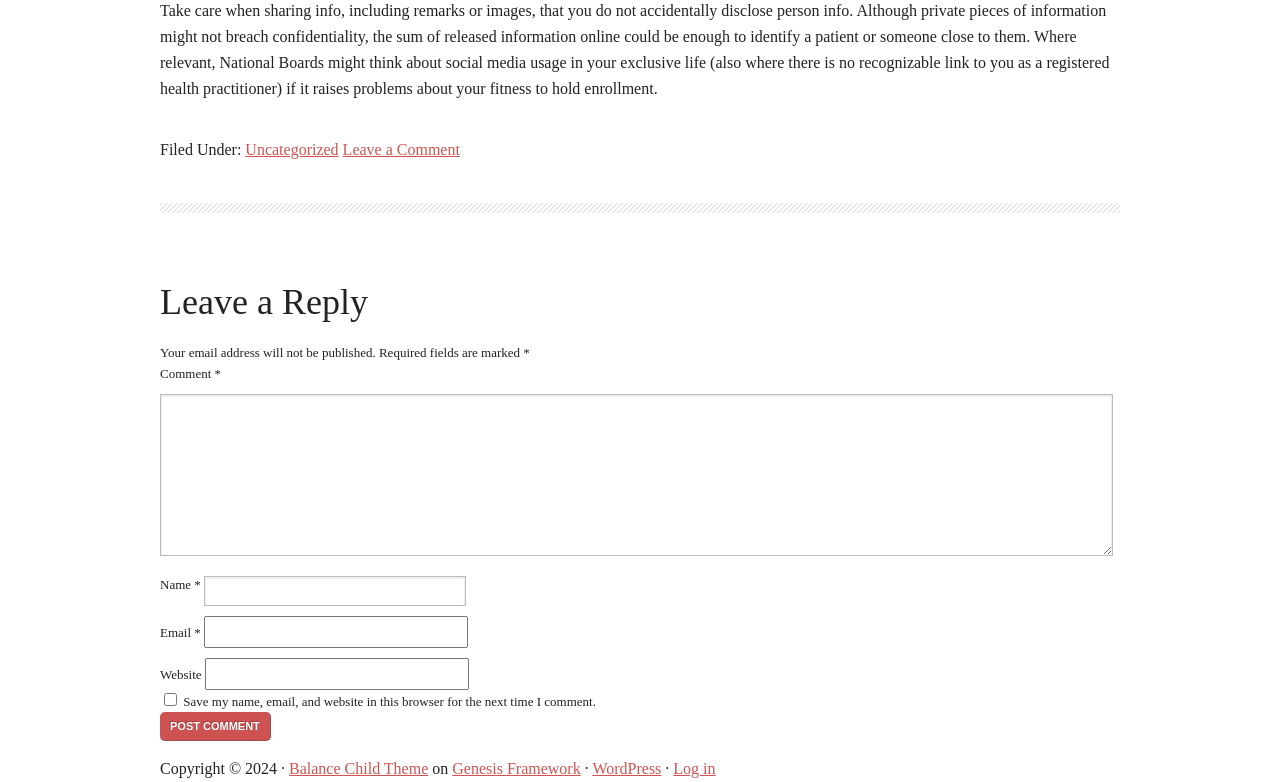Locate the bounding box coordinates of the area that needs to be clicked to fulfill the following instruction: "Post a comment". The coordinates should be in the format of four float numbers between 0 and 1, namely [left, top, right, bottom].

[0.125, 0.91, 0.212, 0.947]